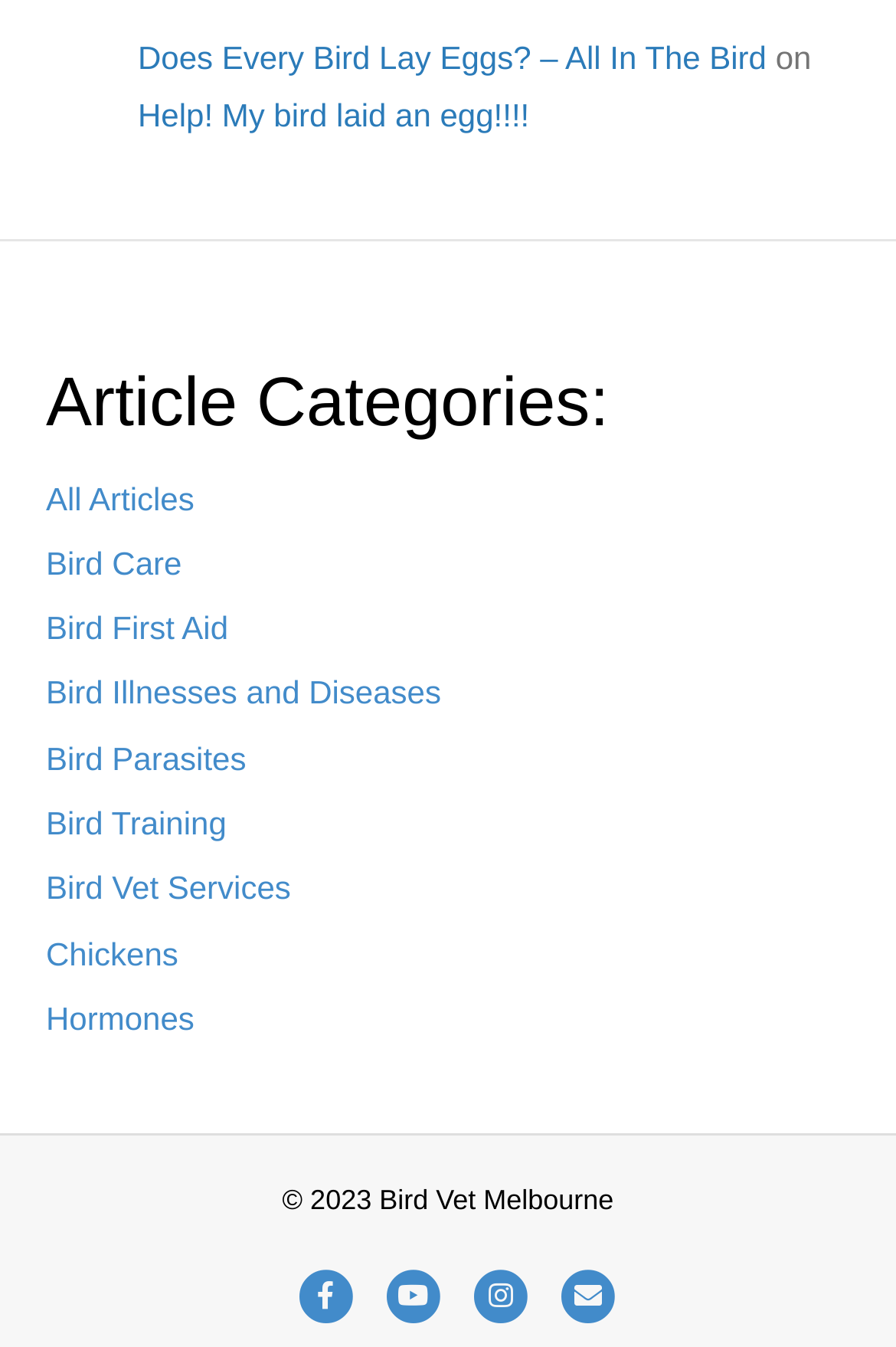Answer the following inquiry with a single word or phrase:
What is the name of the bird-related service?

Bird Vet Melbourne